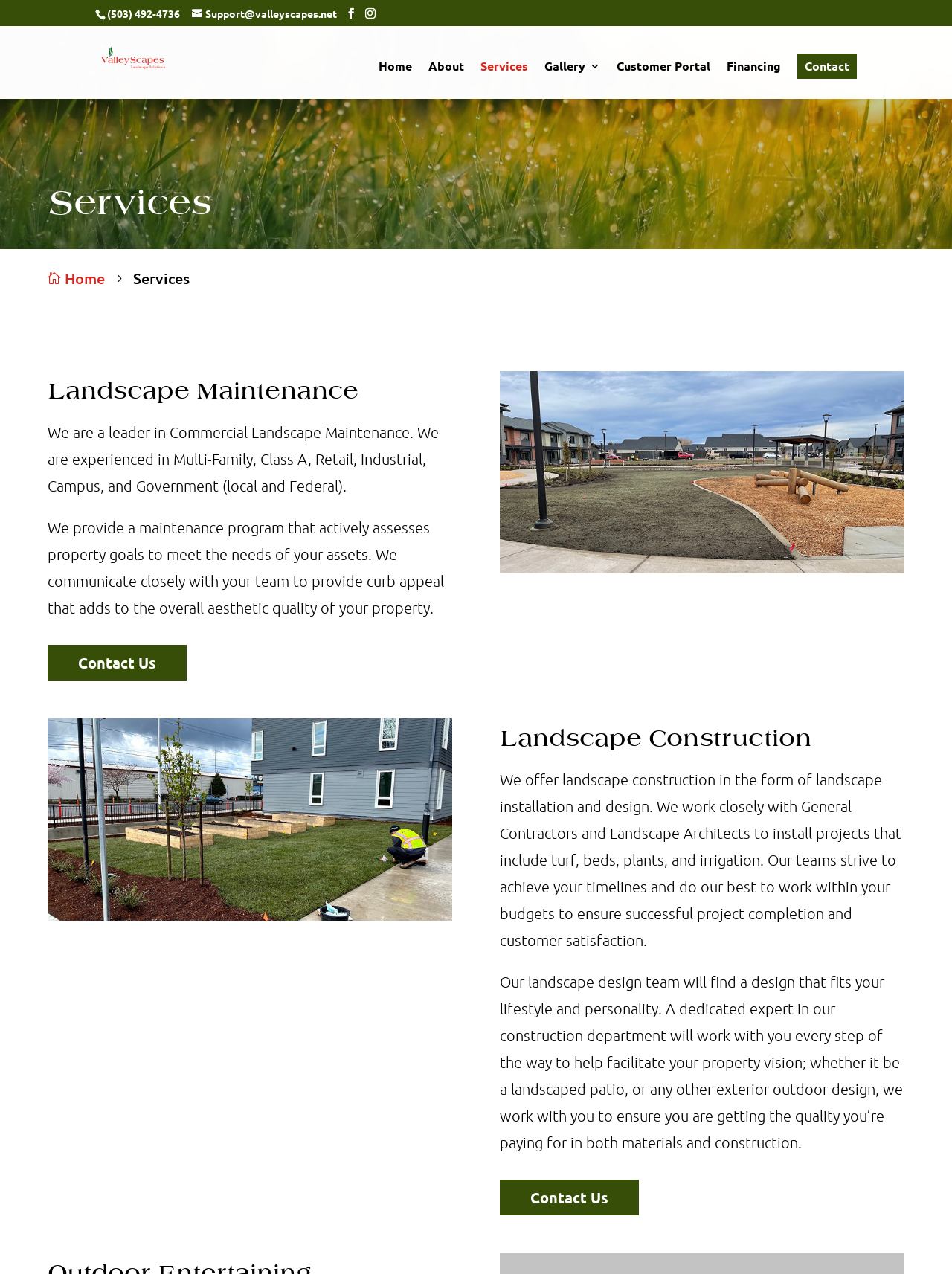Locate the bounding box coordinates of the area you need to click to fulfill this instruction: 'Follow on Facebook'. The coordinates must be in the form of four float numbers ranging from 0 to 1: [left, top, right, bottom].

None